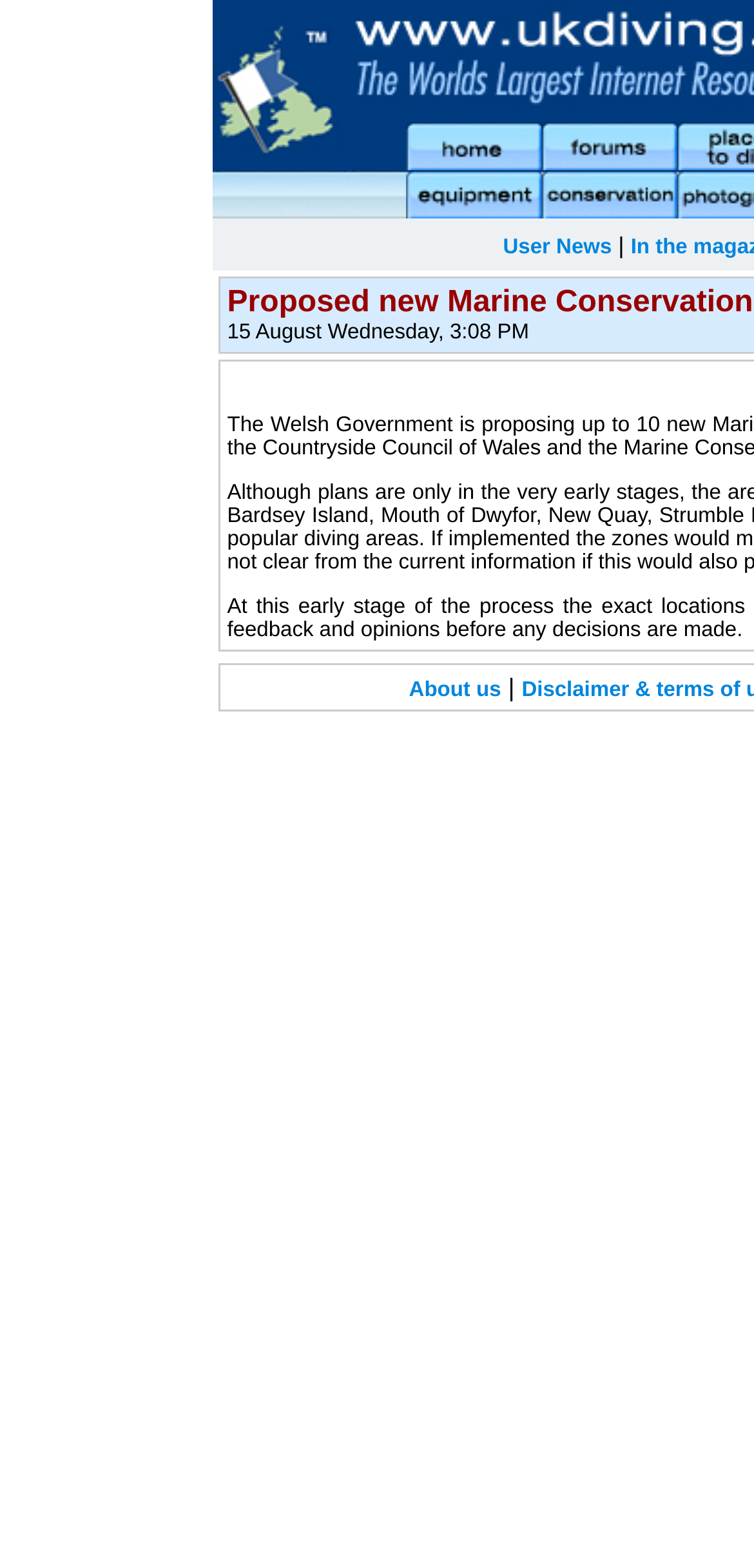Bounding box coordinates are given in the format (top-left x, top-left y, bottom-right x, bottom-right y). All values should be floating point numbers between 0 and 1. Provide the bounding box coordinate for the UI element described as: name="equioff"

[0.538, 0.128, 0.718, 0.143]